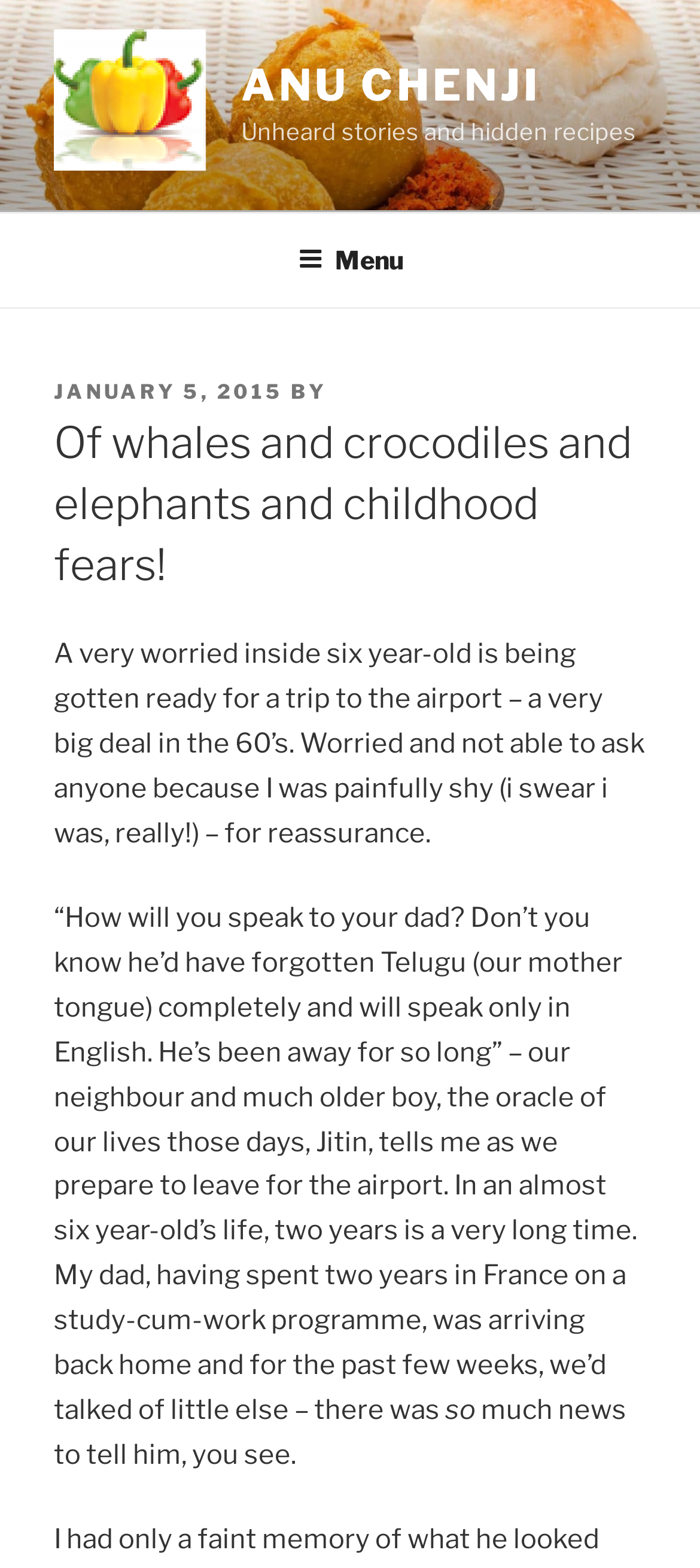Given the description parent_node: ANU CHENJI, predict the bounding box coordinates of the UI element. Ensure the coordinates are in the format (top-left x, top-left y, bottom-right x, bottom-right y) and all values are between 0 and 1.

[0.077, 0.017, 0.337, 0.118]